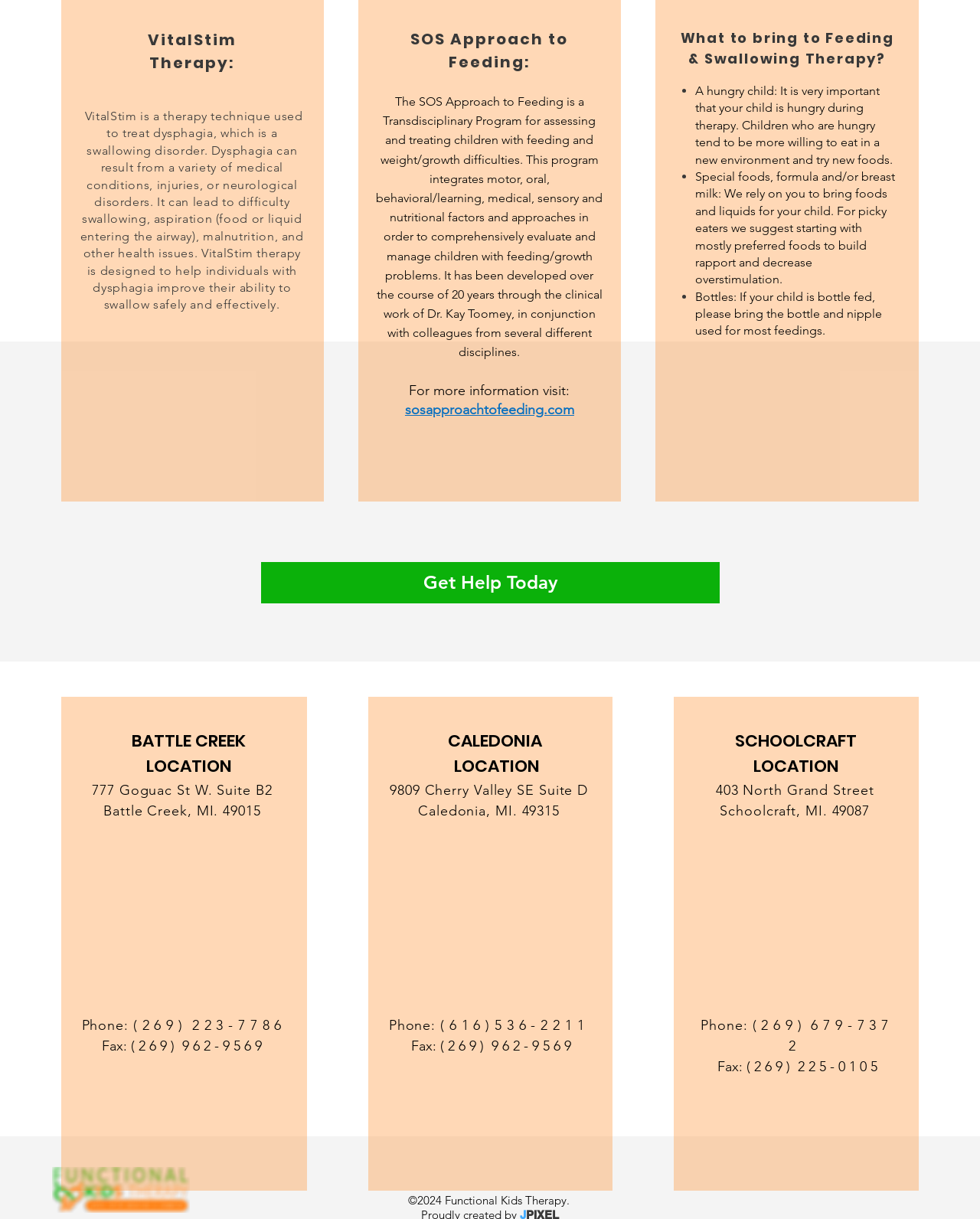What is the purpose of bringing a hungry child to therapy?
Answer briefly with a single word or phrase based on the image.

To make them more willing to eat